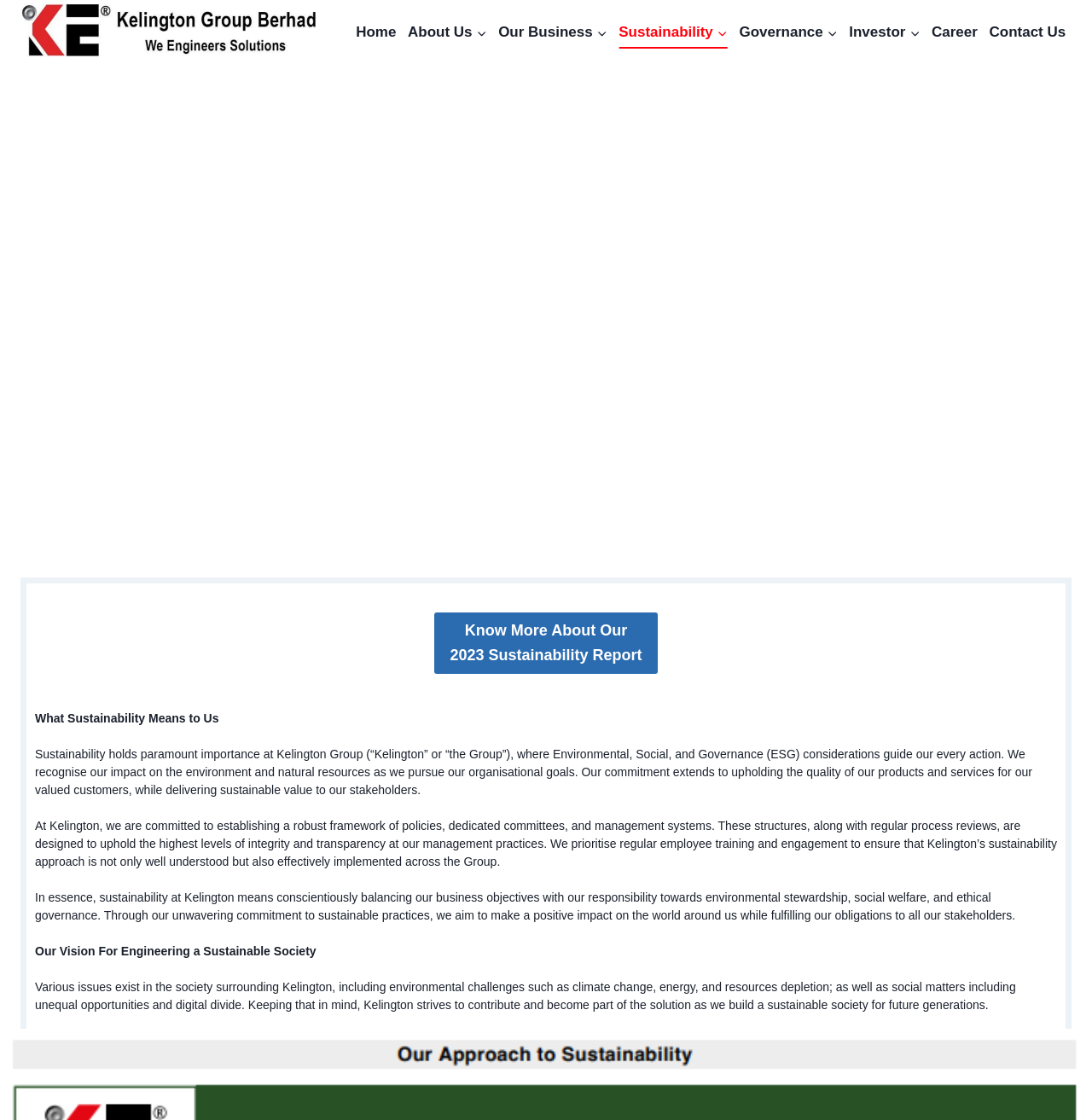With reference to the image, please provide a detailed answer to the following question: What is the primary navigation menu?

I found the primary navigation menu by looking at the navigation element with the description 'Primary Navigation' and its child links, which are 'Home', 'About Us', 'Our Business', 'Sustainability', 'Governance', 'Investor', 'Career', and 'Contact Us'.